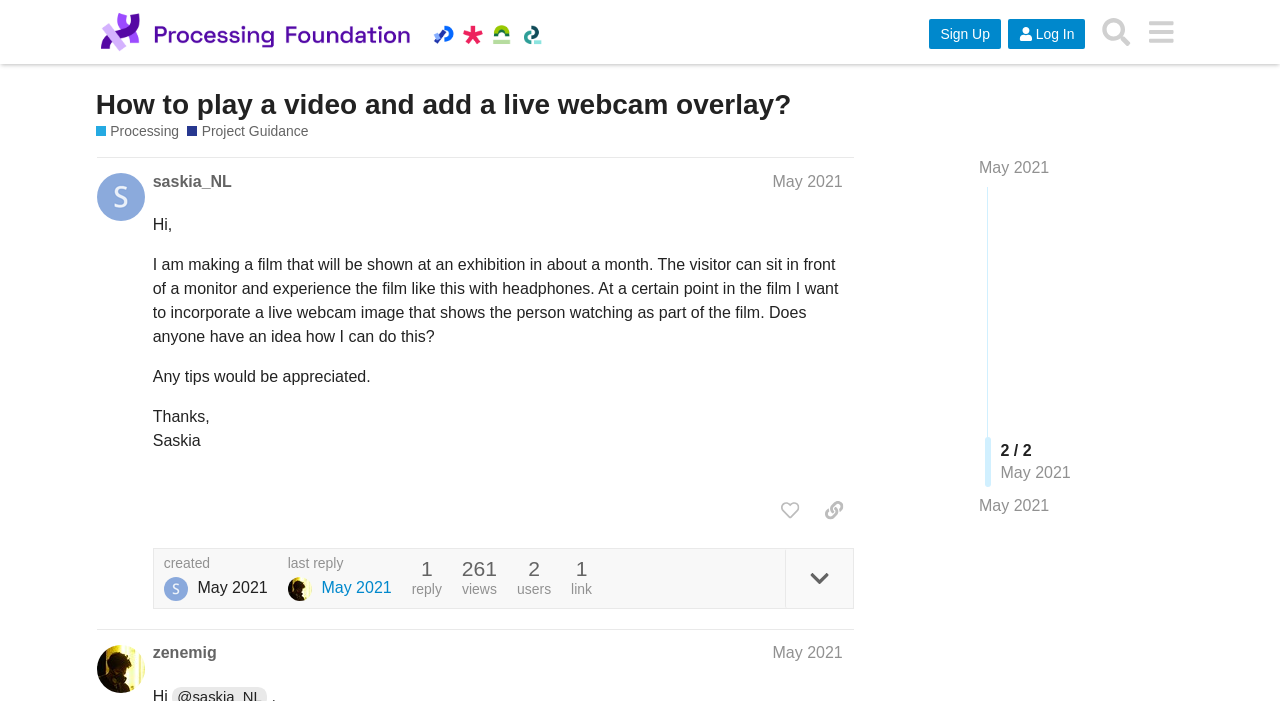What is the time of the last reply?
Based on the image, provide your answer in one word or phrase.

May 19, 2021 7:51 pm